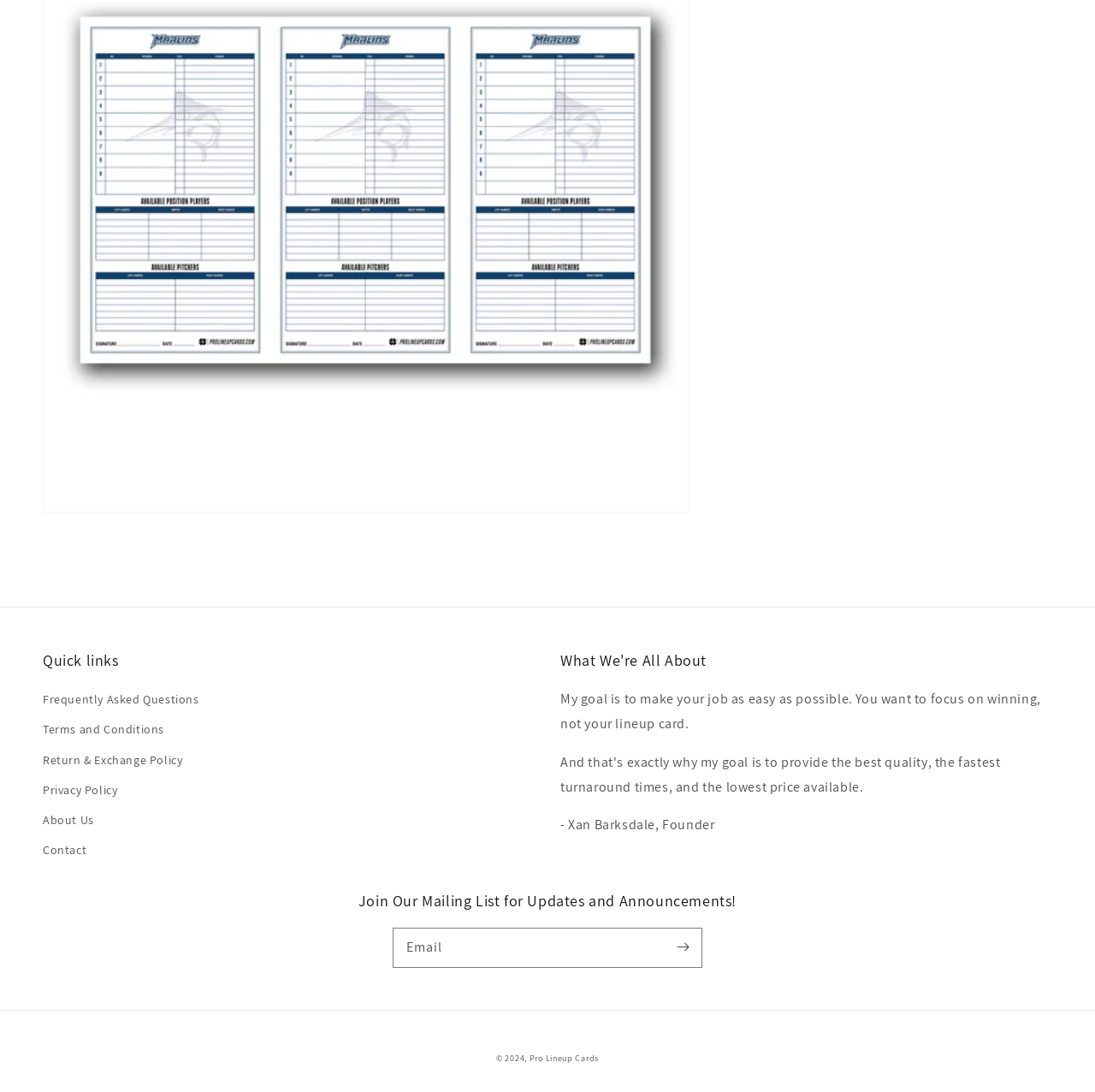Using the information from the screenshot, answer the following question thoroughly:
Who is the founder of the website?

The StaticText element '- Xan Barksdale, Founder' is present on the webpage, indicating that Xan Barksdale is the founder of the website.